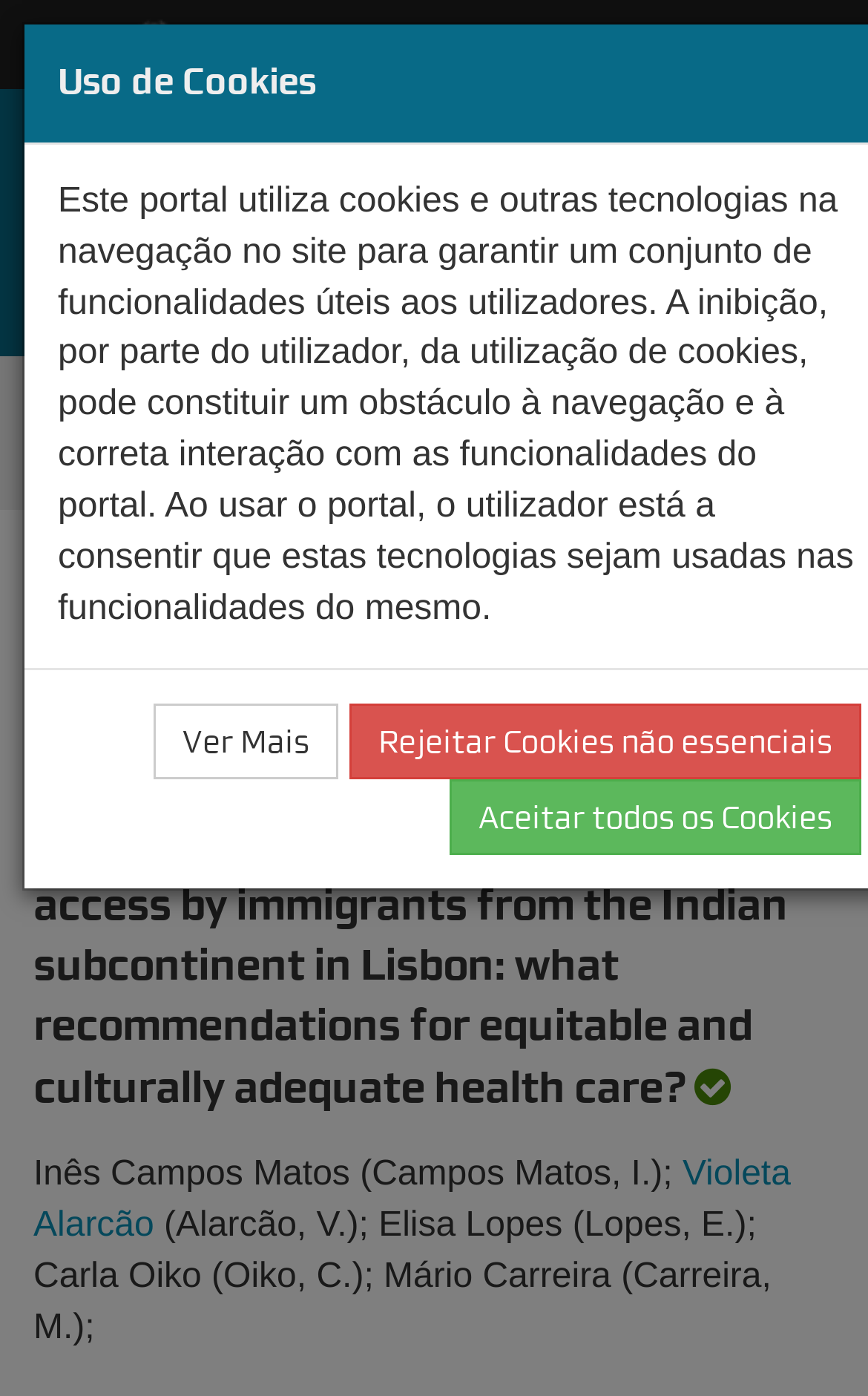Explain the webpage's design and content in an elaborate manner.

The webpage appears to be a scientific publication page from Ciência-IUL, a research institution at ISCTE-IUL. At the top left, there is a logo of ISCTE-IUL, an image with the text "ISCTE – Instituto Universitário de Lisboa". Next to it, there is a link to the ISCTE-IUL homepage. On the top right, there is a menu button with the text "MENU".

Below the top section, there is a search bar with a search button and a text box to input search queries. The search bar is located at the top left of the main content area.

The main content area is divided into several sections. The first section has a link to Ciência-IUL, followed by a brief description of the publication. The title of the publication is "SAIMI study - health and health care access by immigrants from the Indian subcontinent in Lisbon: what recommendations for equitable and culturally adequate health care?".

Below the title, there are several sections of information about the publication, including the type of publication (article in a scientific journal), its impact factor (Q4), and a dropdown menu to toggle more information. There are also links to the authors of the publication, including Inês Campos Matos, Violeta Alarcão, Elisa Lopes, Carla Oiko, and Mário Carreira.

At the bottom of the page, there is a section about the use of cookies on the website, with a heading "Uso de Cookies". This section explains the purpose of cookies and how they are used on the website. There are three buttons: "Ver Mais" (See More), "Rejeitar Cookies não essenciais" (Reject Non-Essential Cookies), and "Aceitar todos os Cookies" (Accept All Cookies).